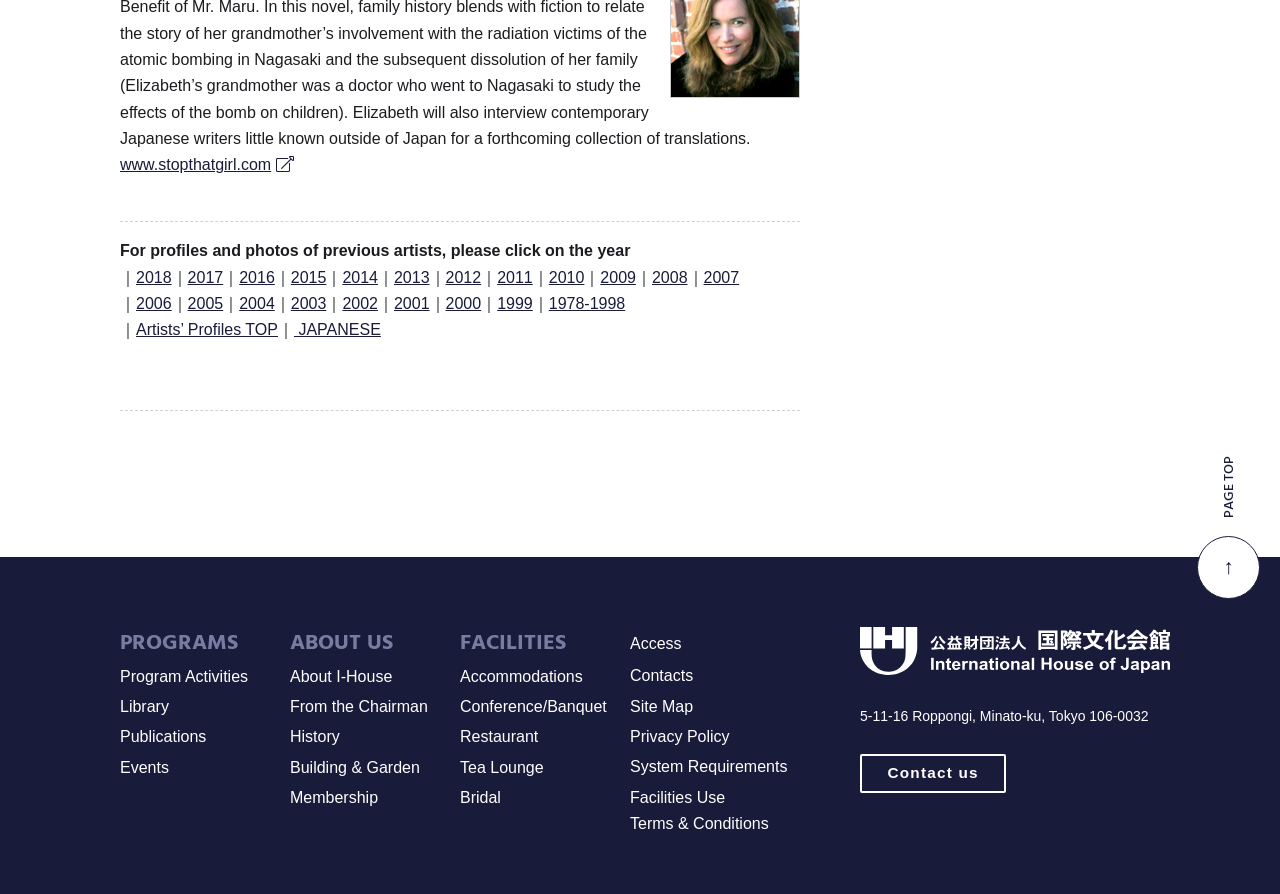Show the bounding box coordinates of the region that should be clicked to follow the instruction: "Check about I-House."

[0.227, 0.747, 0.306, 0.766]